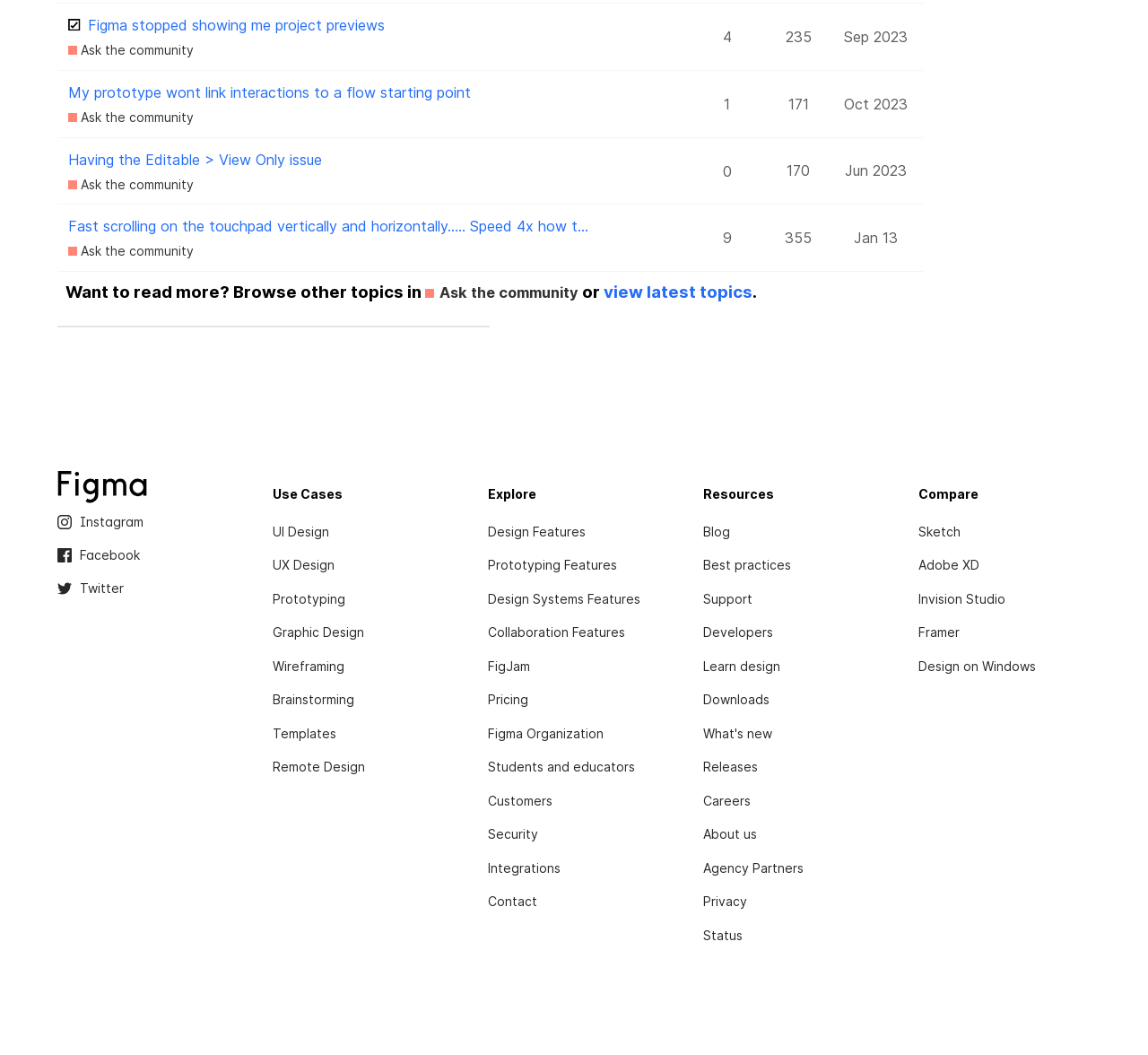Please identify the bounding box coordinates of the area that needs to be clicked to follow this instruction: "View topic with 4 replies".

[0.626, 0.016, 0.641, 0.055]